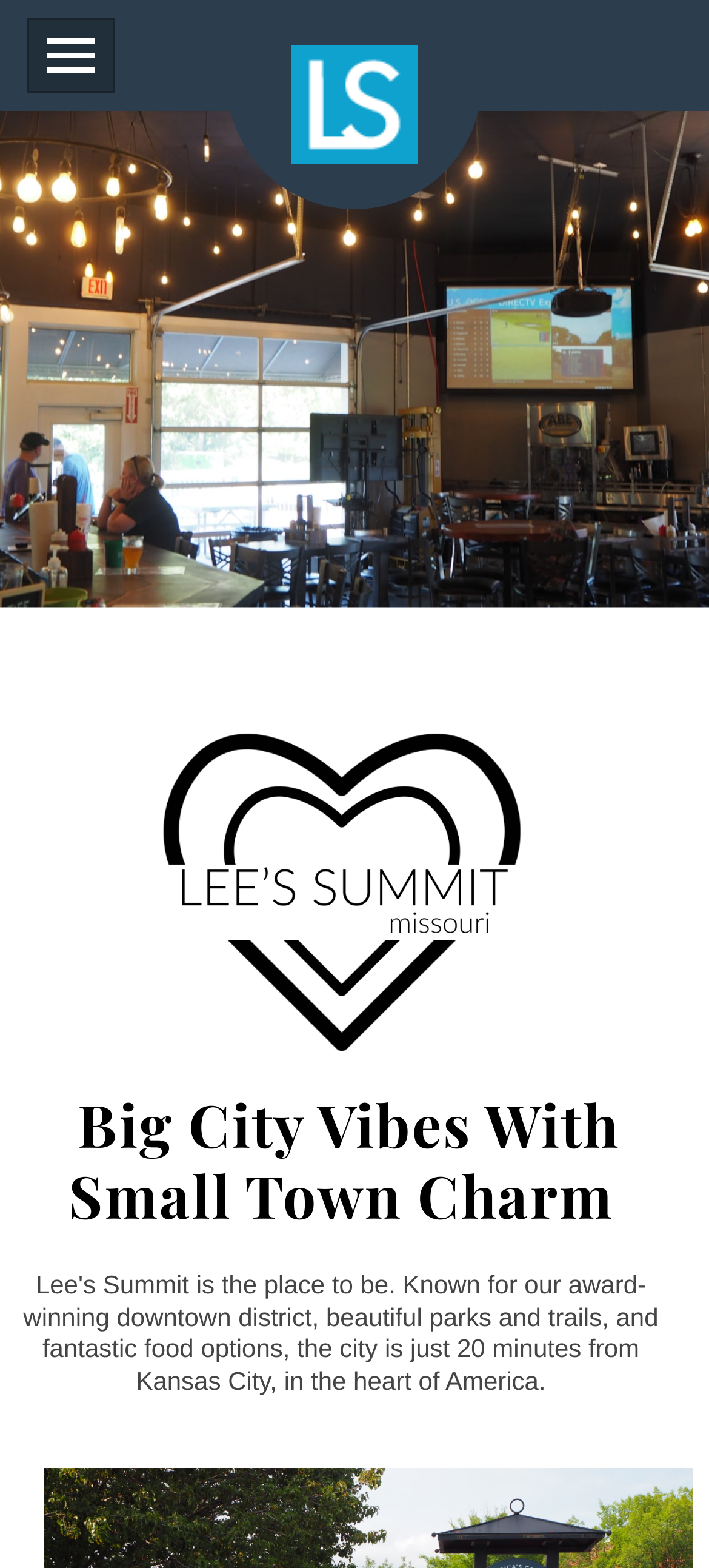Provide your answer in a single word or phrase: 
What is the layout of the website's header?

Menu on the left